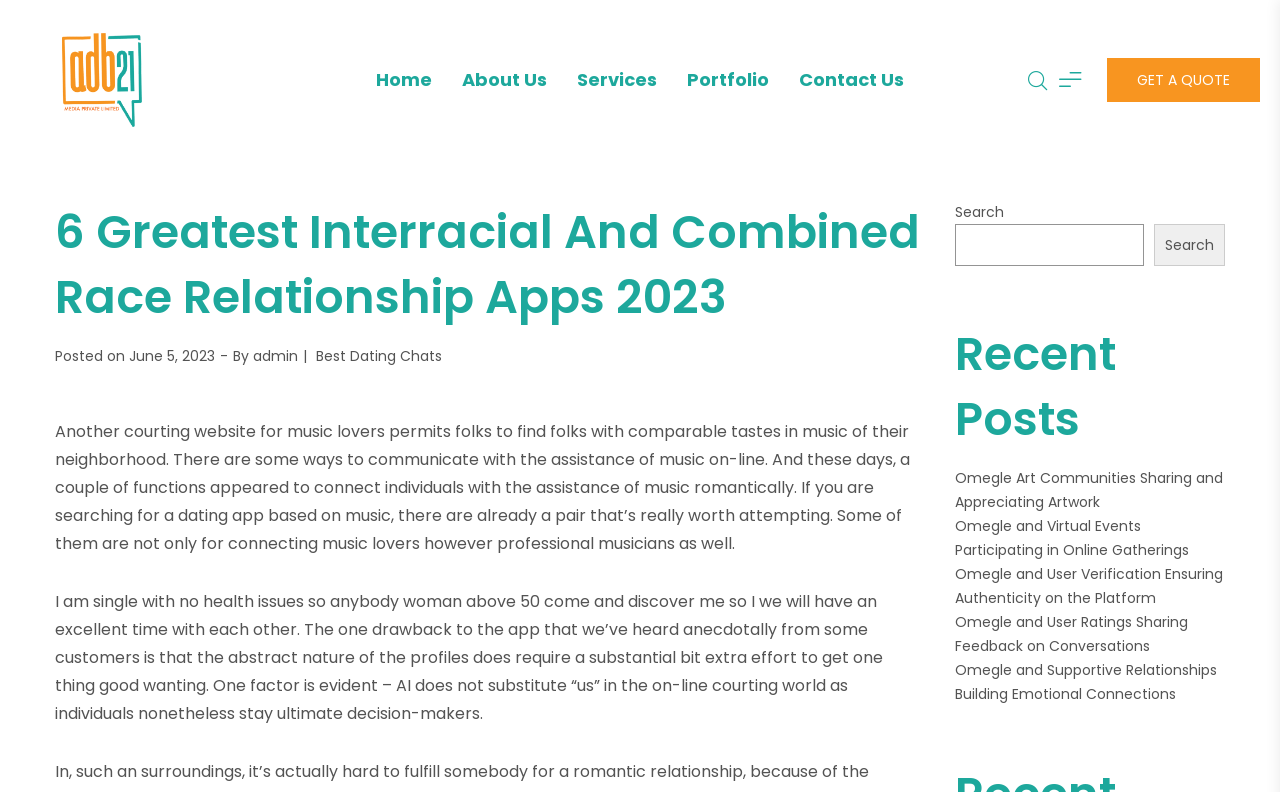Please specify the bounding box coordinates of the area that should be clicked to accomplish the following instruction: "Get a quote". The coordinates should consist of four float numbers between 0 and 1, i.e., [left, top, right, bottom].

[0.865, 0.073, 0.984, 0.129]